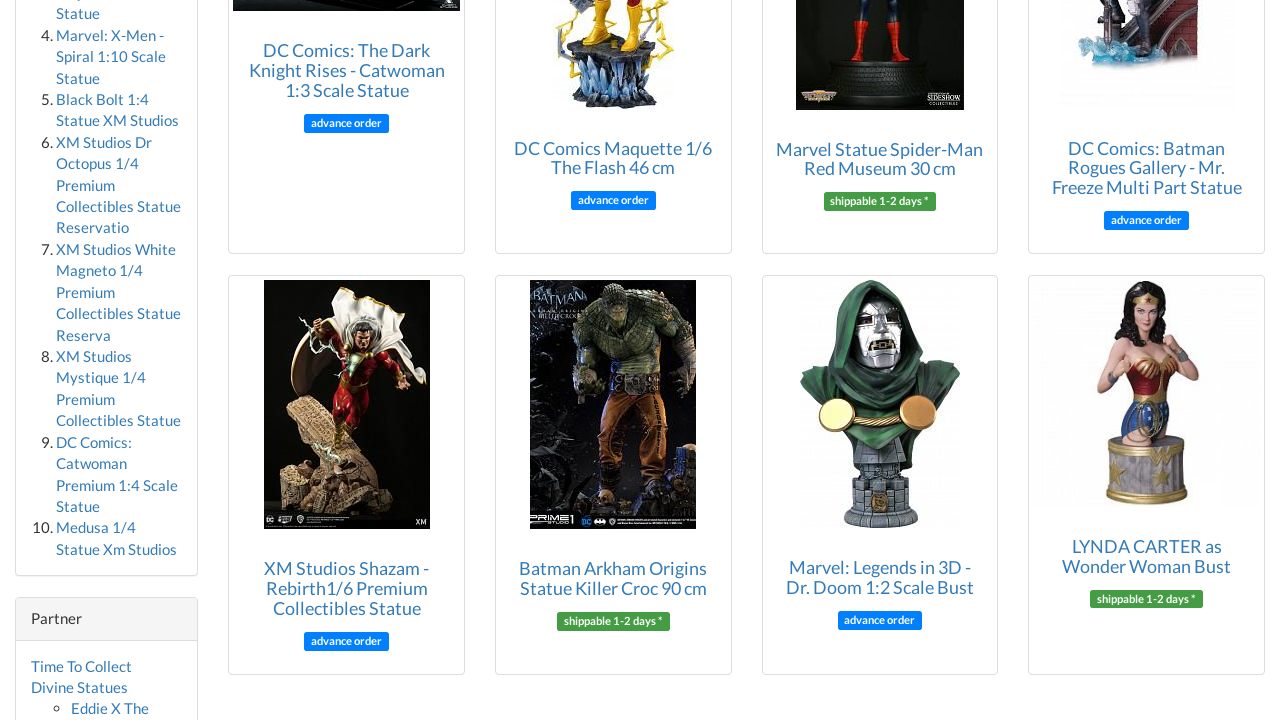Please identify the bounding box coordinates of the element's region that I should click in order to complete the following instruction: "check details of XM Studios Shazam - Rebirth1/6 Premium Collectibles Statue". The bounding box coordinates consist of four float numbers between 0 and 1, i.e., [left, top, right, bottom].

[0.206, 0.389, 0.336, 0.735]